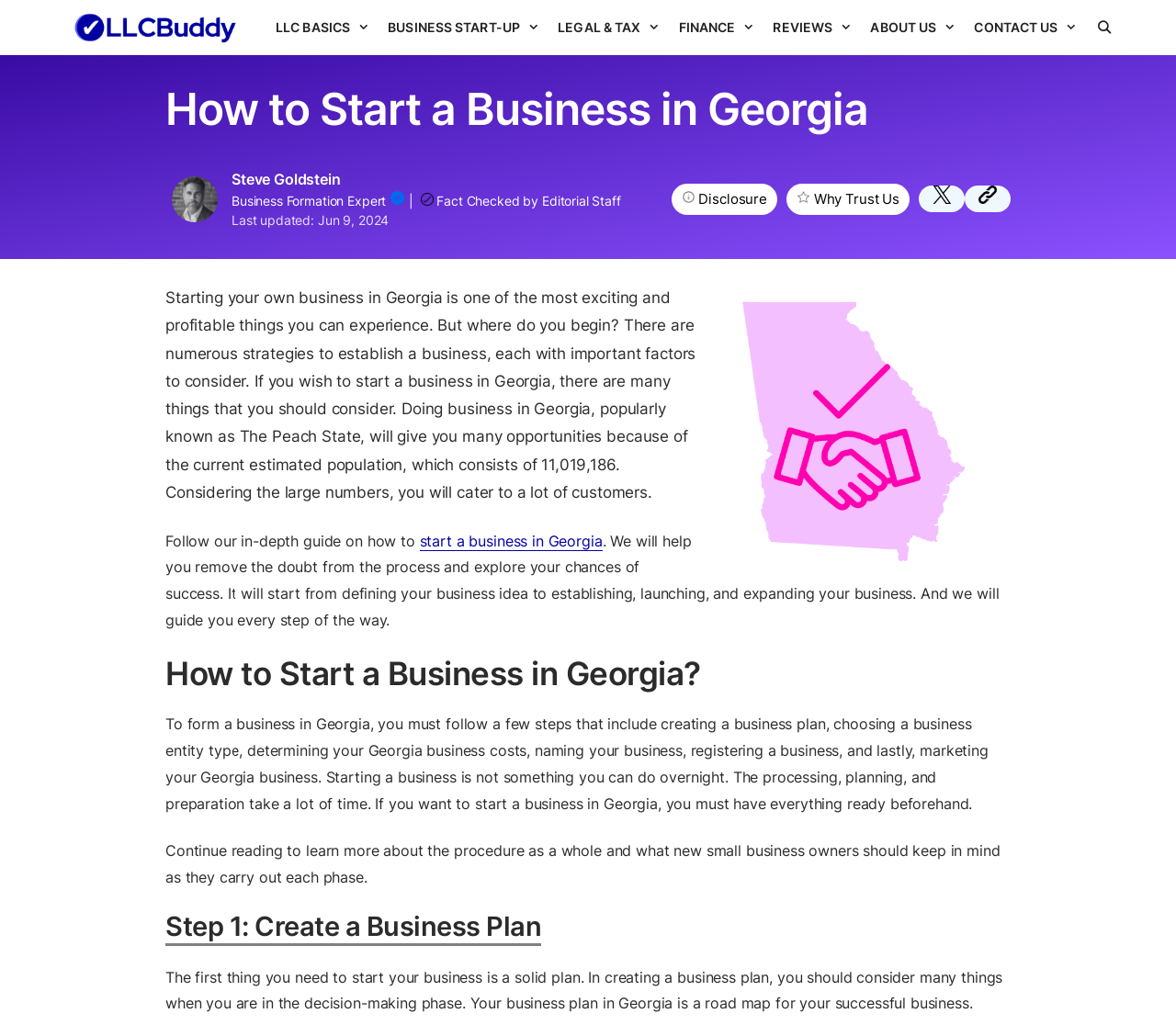For the element described, predict the bounding box coordinates as (top-left x, top-left y, bottom-right x, bottom-right y). All values should be between 0 and 1. Element description: Steve Goldstein

[0.197, 0.164, 0.29, 0.182]